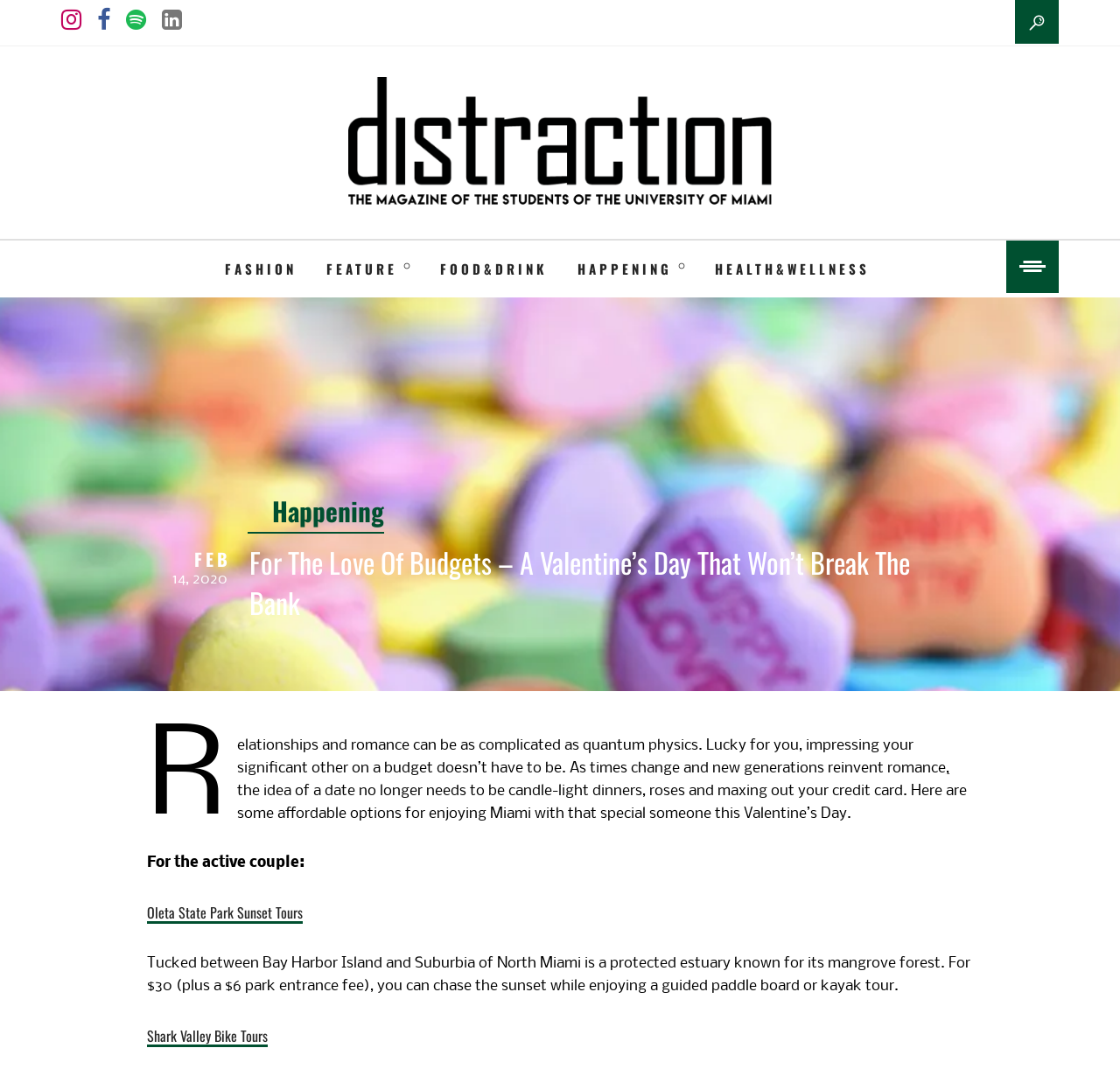Please identify the bounding box coordinates of the area I need to click to accomplish the following instruction: "Check the Shark Valley Bike Tours".

[0.131, 0.952, 0.239, 0.974]